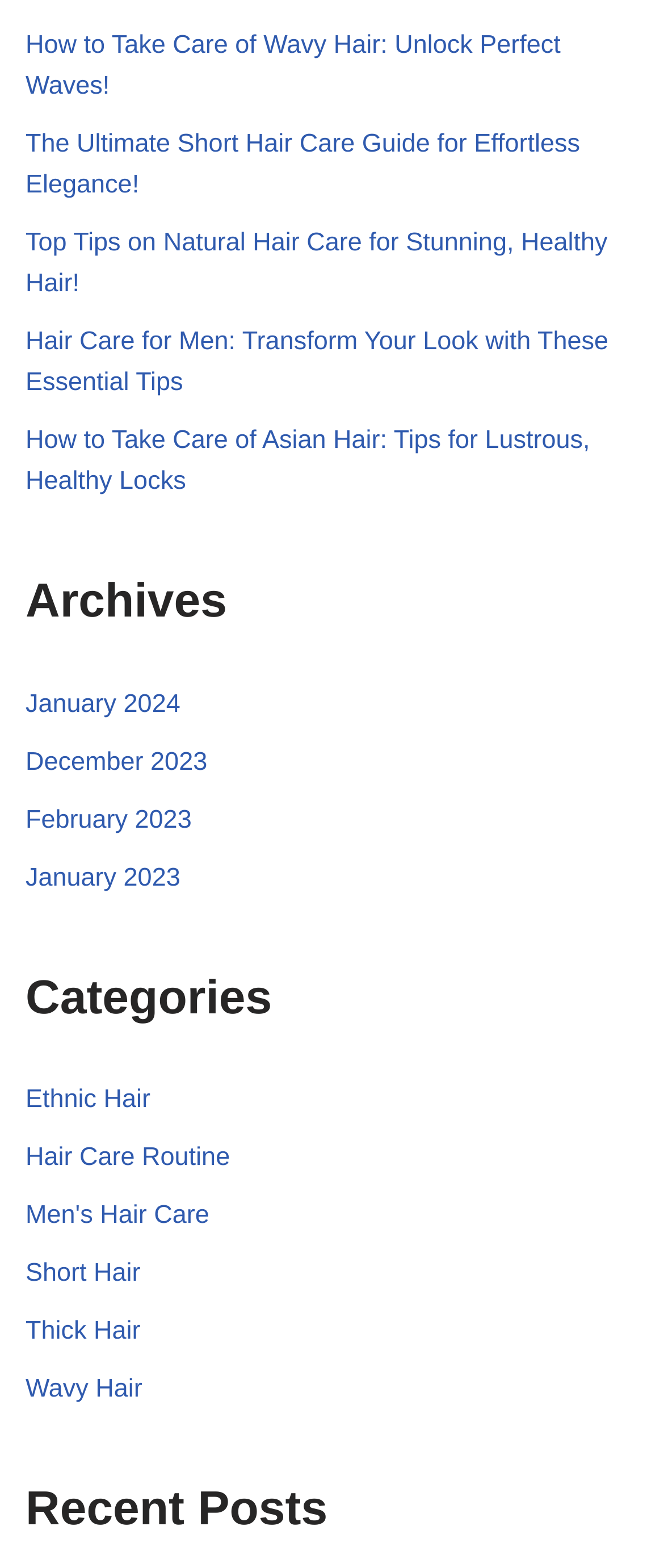What is the topic of the first link?
Answer with a single word or short phrase according to what you see in the image.

Wavy Hair